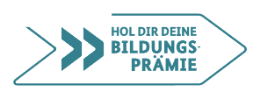Detail the scene shown in the image extensively.

The image features a prominent arrow design with the text "HOL DIR DEINE BILDUNGS-PRÄMIE," which translates to "Get your educational voucher" in English. This visual emphasizes the opportunity for individuals to access funding through the Bildungsprämie program, aimed at supporting educational pursuits in Germany. The arrow indicates direction and encouragement to engage with the program, highlighting its relevance for those seeking financial assistance for their educational and training goals. The vibrant teal color and dynamic design elements make this message visually appealing and attention-grabbing, aligning with the initiative's aim to promote lifelong learning and skill development.